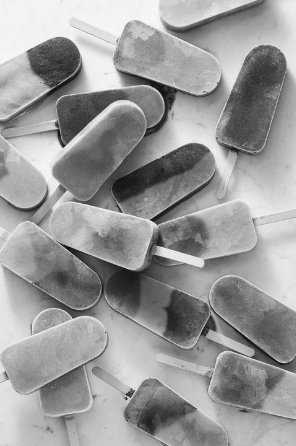Give a one-word or short phrase answer to the question: 
How many fruit popsicle recipes are represented in the scene?

53